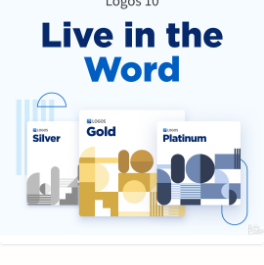Give a detailed account of the contents of the image.

The image showcases the promotional material for "Logos 10," a powerful Bible study software. The phrase "Live in the Word" is emphasized in bold, encouraging users to engage deeply with scripture. Below this prominent text, three distinct tiers of the software are displayed: "Silver," "Gold," and "Platinum," each representing different levels of access and features. The overall design features a clean and modern aesthetic, with geometric shapes and a calming color palette that suggests clarity and focus, reflecting the tool's purpose in enhancing one's Bible study experience. This promotional design effectively communicates the value and options available to prospective users, inviting them to explore the various packages.